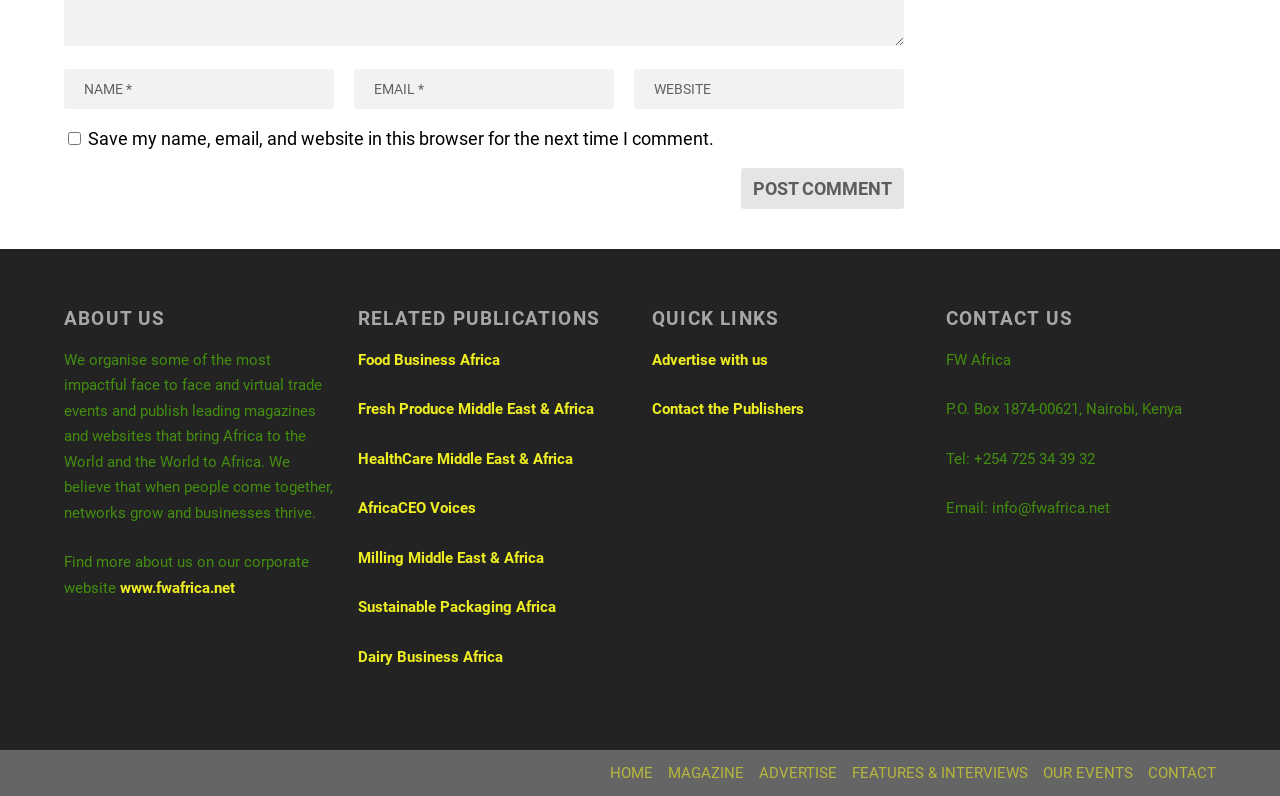Please find the bounding box coordinates of the section that needs to be clicked to achieve this instruction: "Click the Post Comment button".

[0.579, 0.194, 0.707, 0.246]